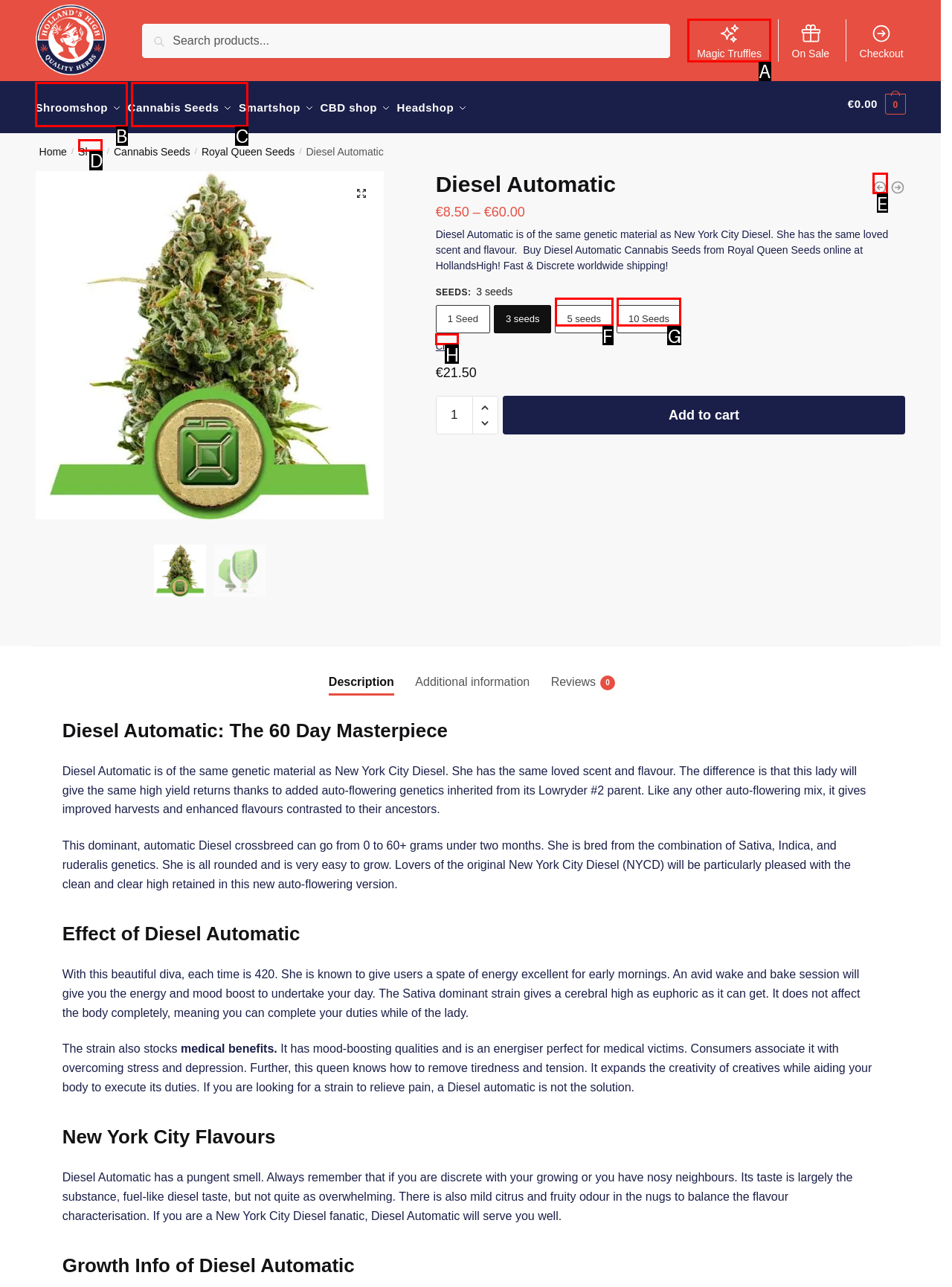Choose the option that aligns with the description: 10 Seeds
Respond with the letter of the chosen option directly.

G